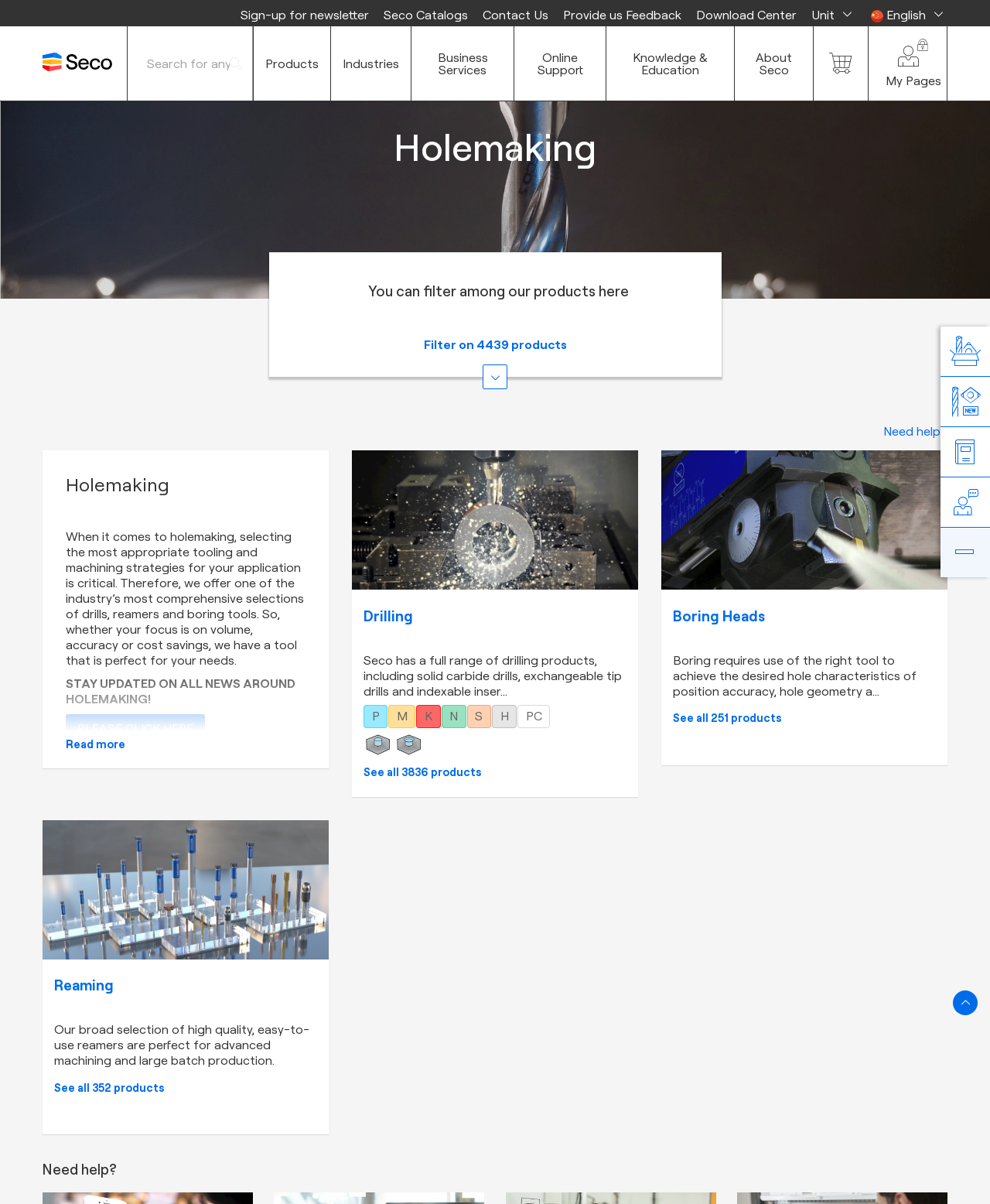Determine the bounding box of the UI component based on this description: "KIT_CATALOG_GT24-100.pdf". The bounding box coordinates should be four float values between 0 and 1, i.e., [left, top, right, bottom].

[0.52, 0.575, 0.598, 0.617]